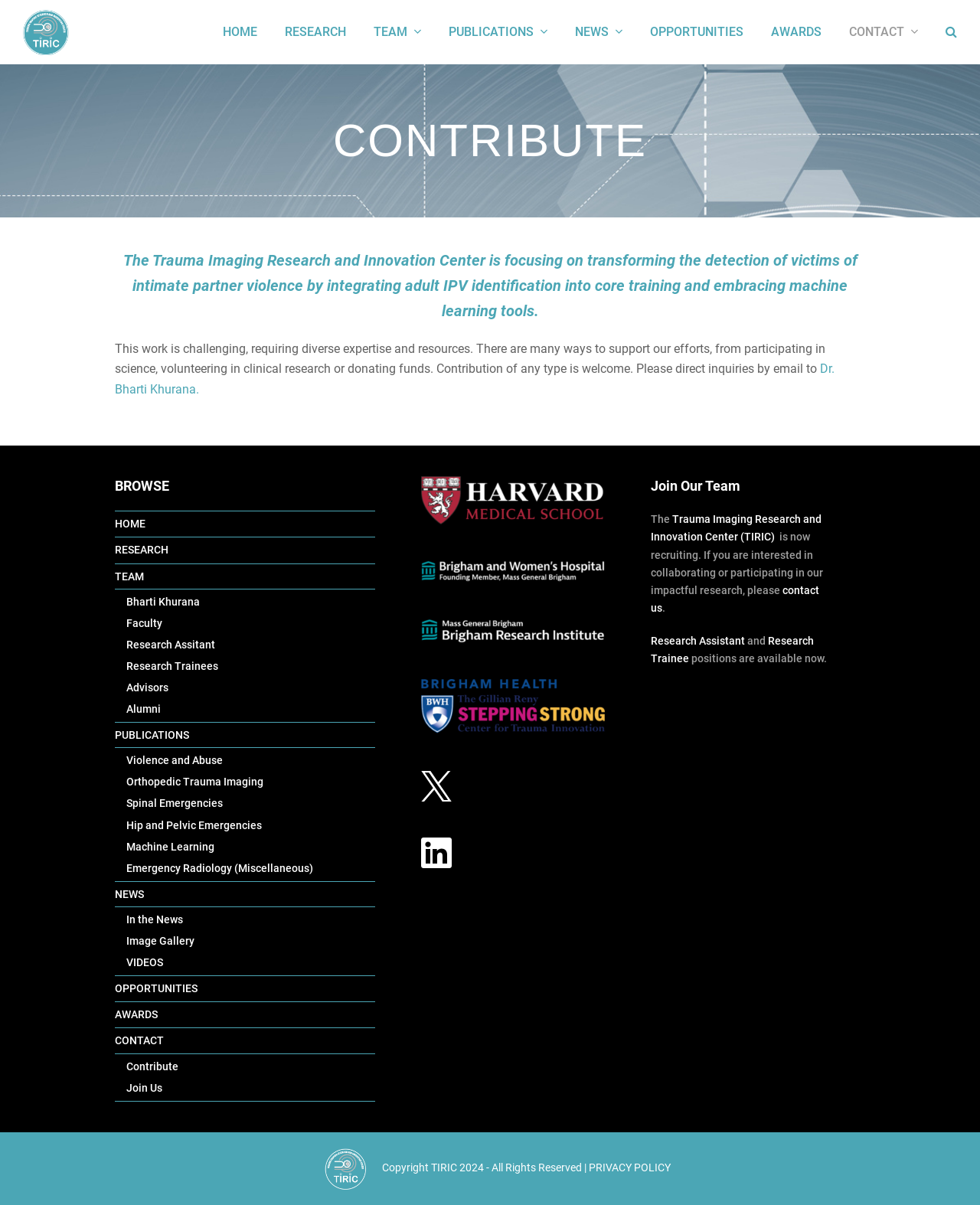Provide a brief response to the question below using one word or phrase:
What is the name of the person mentioned in the main section?

Dr. Bharti Khurana